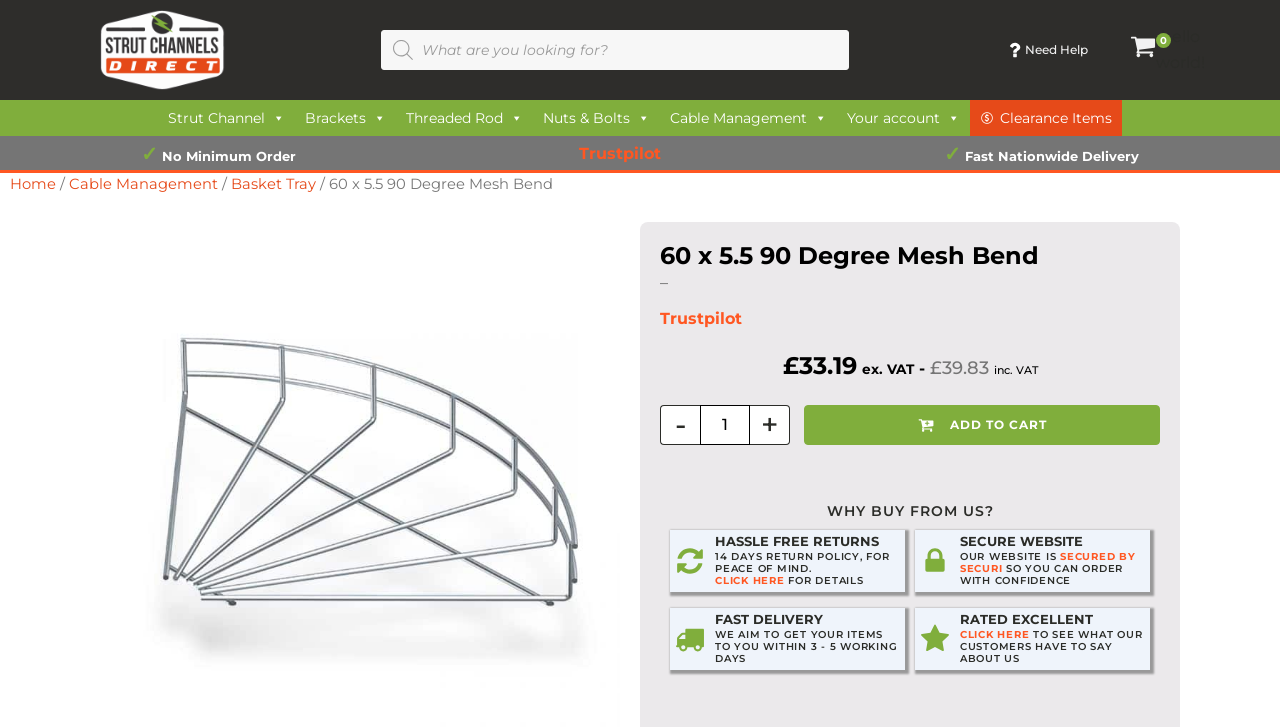Respond with a single word or phrase for the following question: 
What is the price of the product?

£33.19